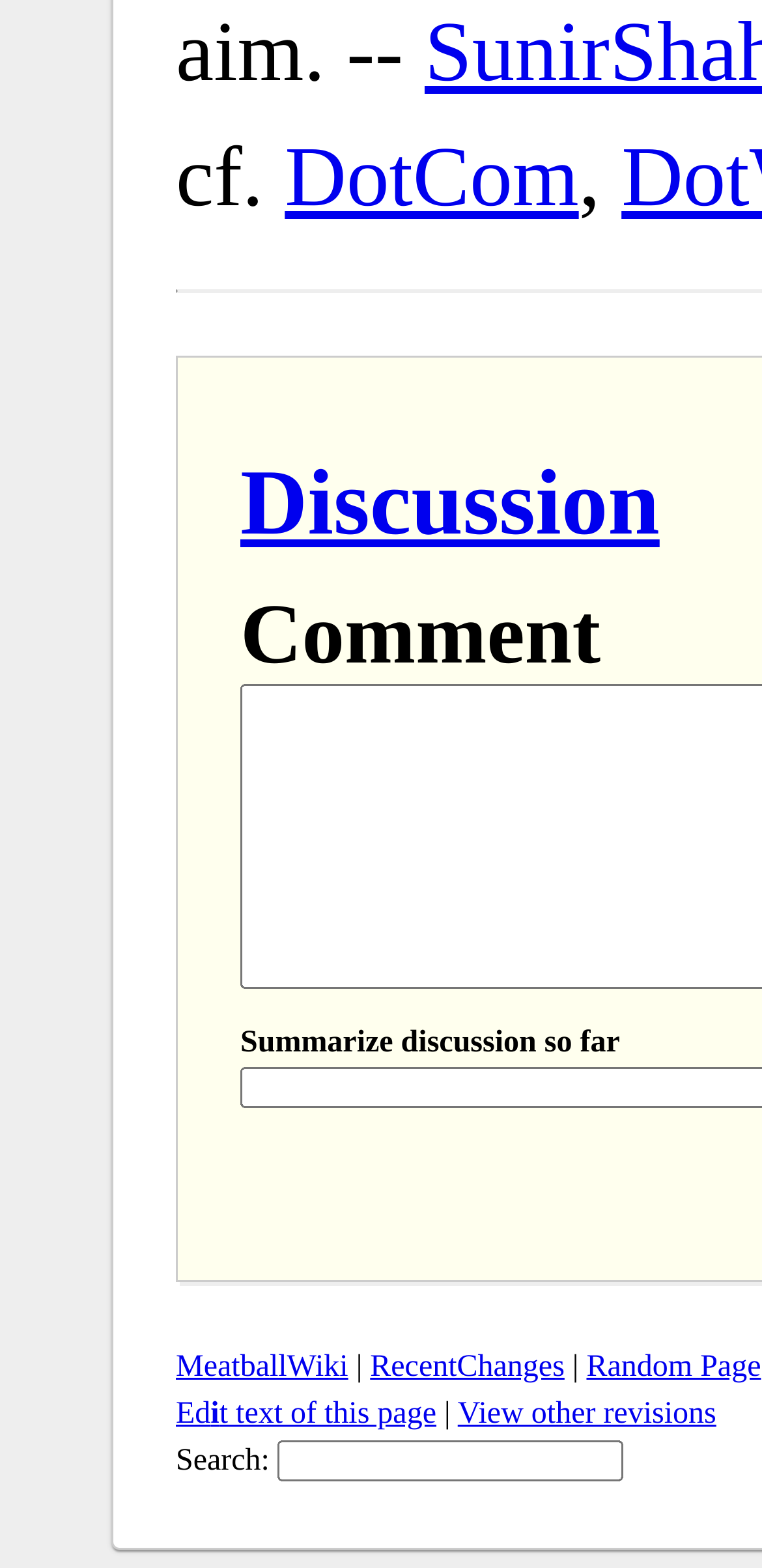Given the following UI element description: "RecentChanges", find the bounding box coordinates in the webpage screenshot.

[0.486, 0.861, 0.741, 0.882]